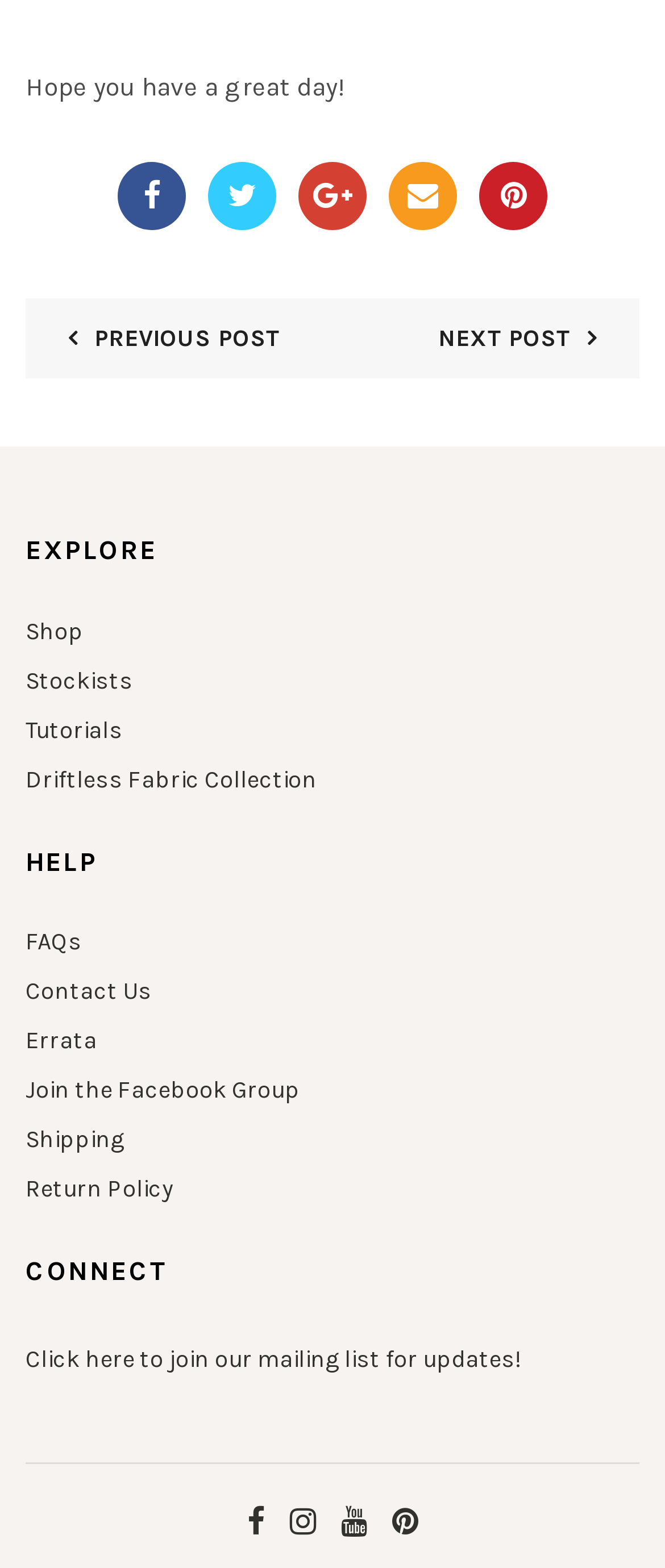Can you provide the bounding box coordinates for the element that should be clicked to implement the instruction: "View FAQs"?

[0.038, 0.591, 0.123, 0.61]